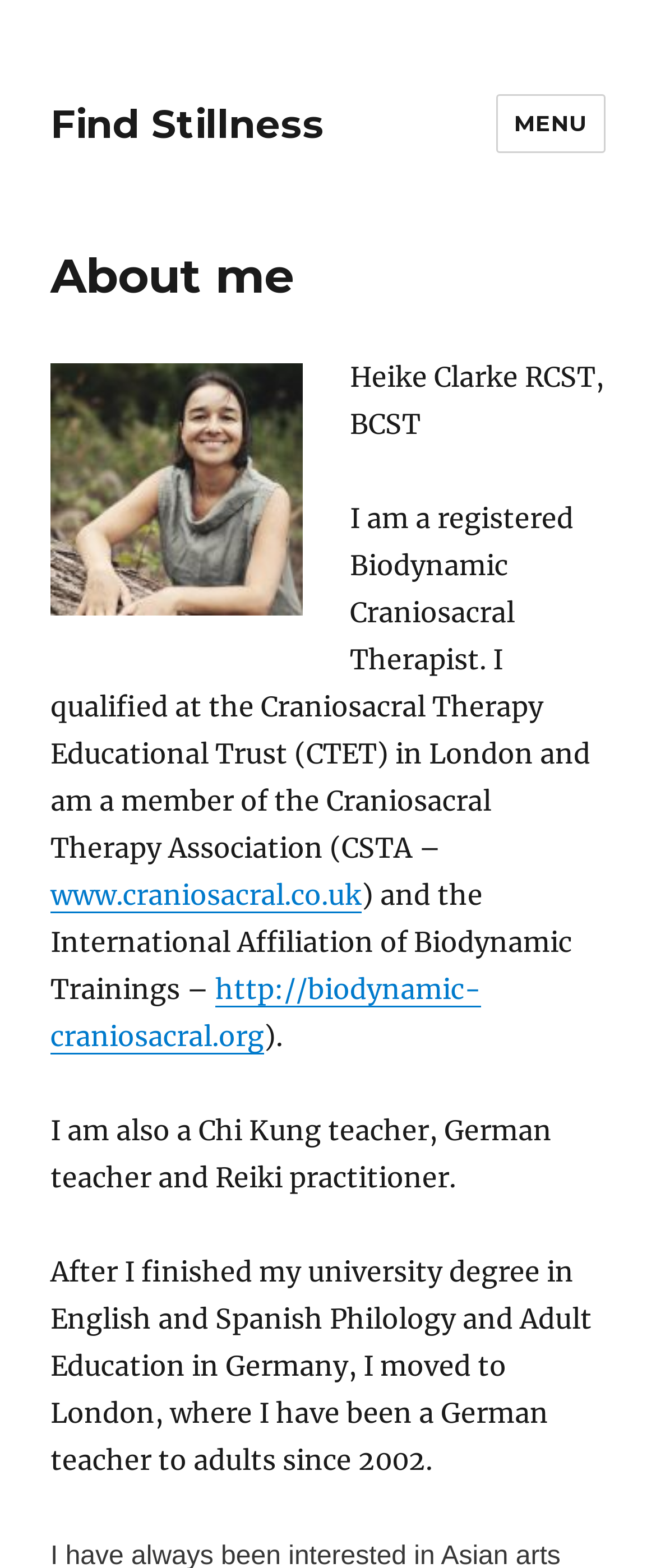What is Heike's profession?
Give a one-word or short phrase answer based on the image.

Biodynamic Craniosacral Therapist